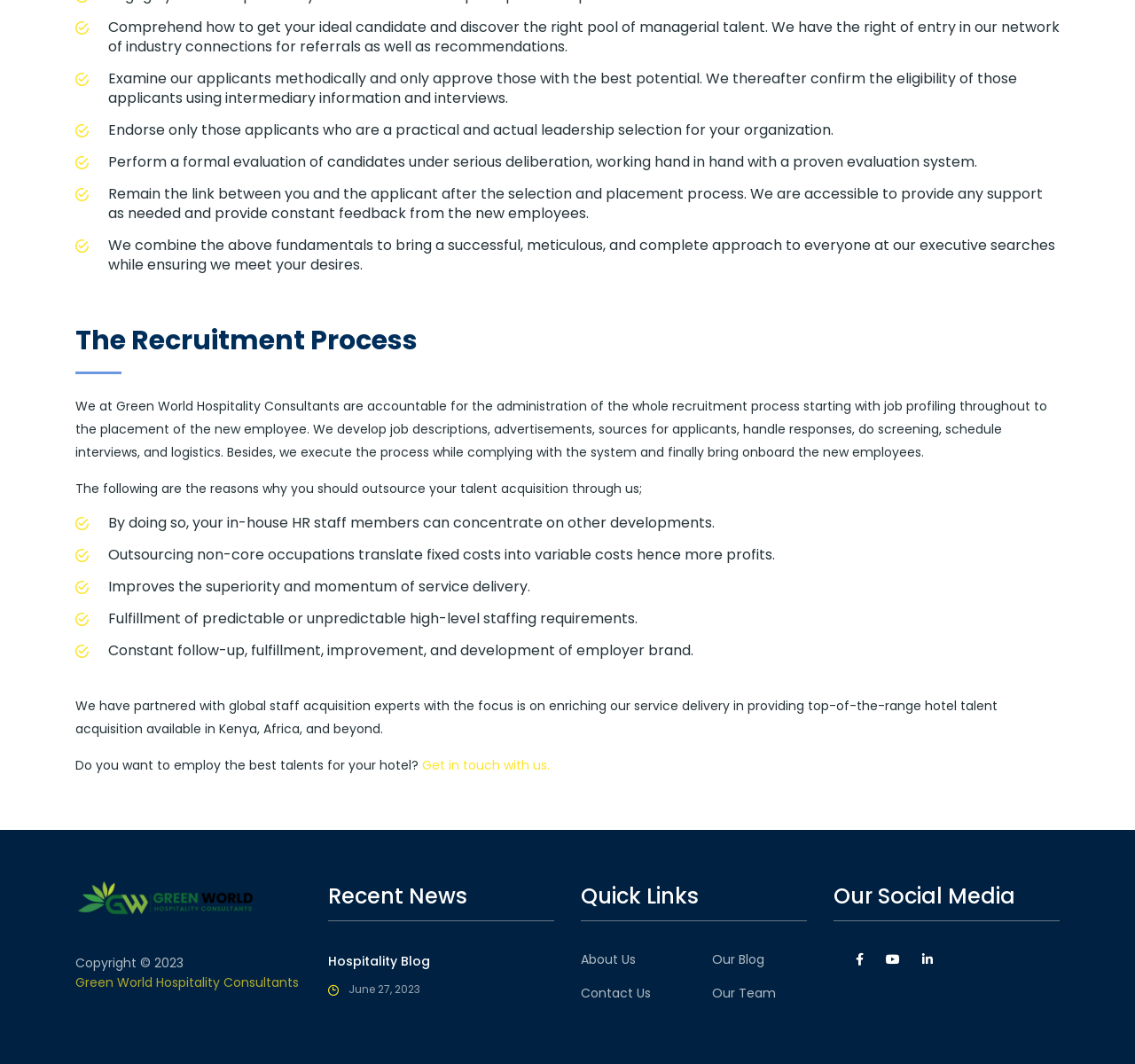Kindly provide the bounding box coordinates of the section you need to click on to fulfill the given instruction: "Read the Hospitality Blog".

[0.289, 0.895, 0.379, 0.911]